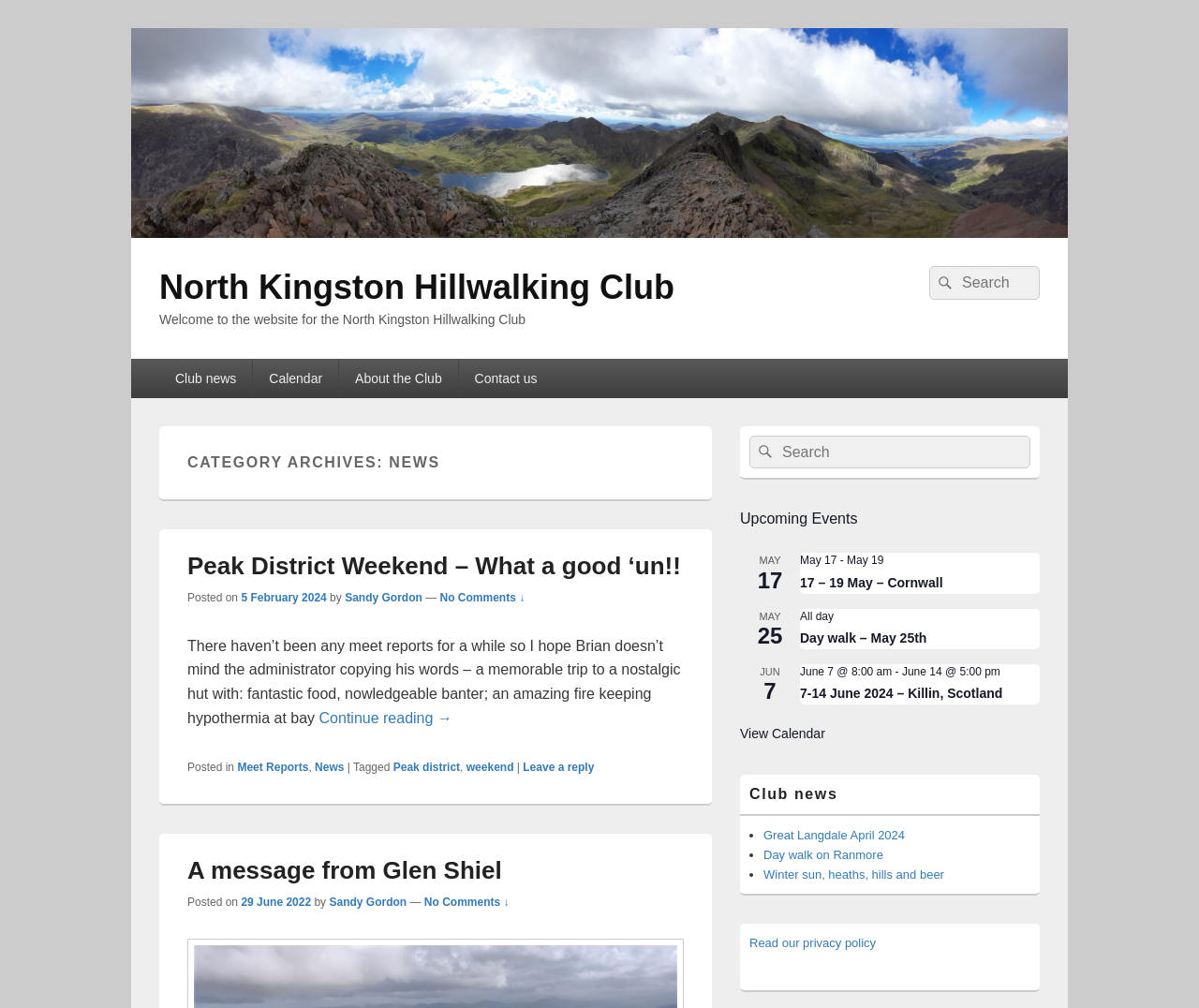What is the title of the first news article?
Deliver a detailed and extensive answer to the question.

The title of the first news article can be found in the article section, where it is written as 'Peak District Weekend – What a good ‘un!!' in the heading element.